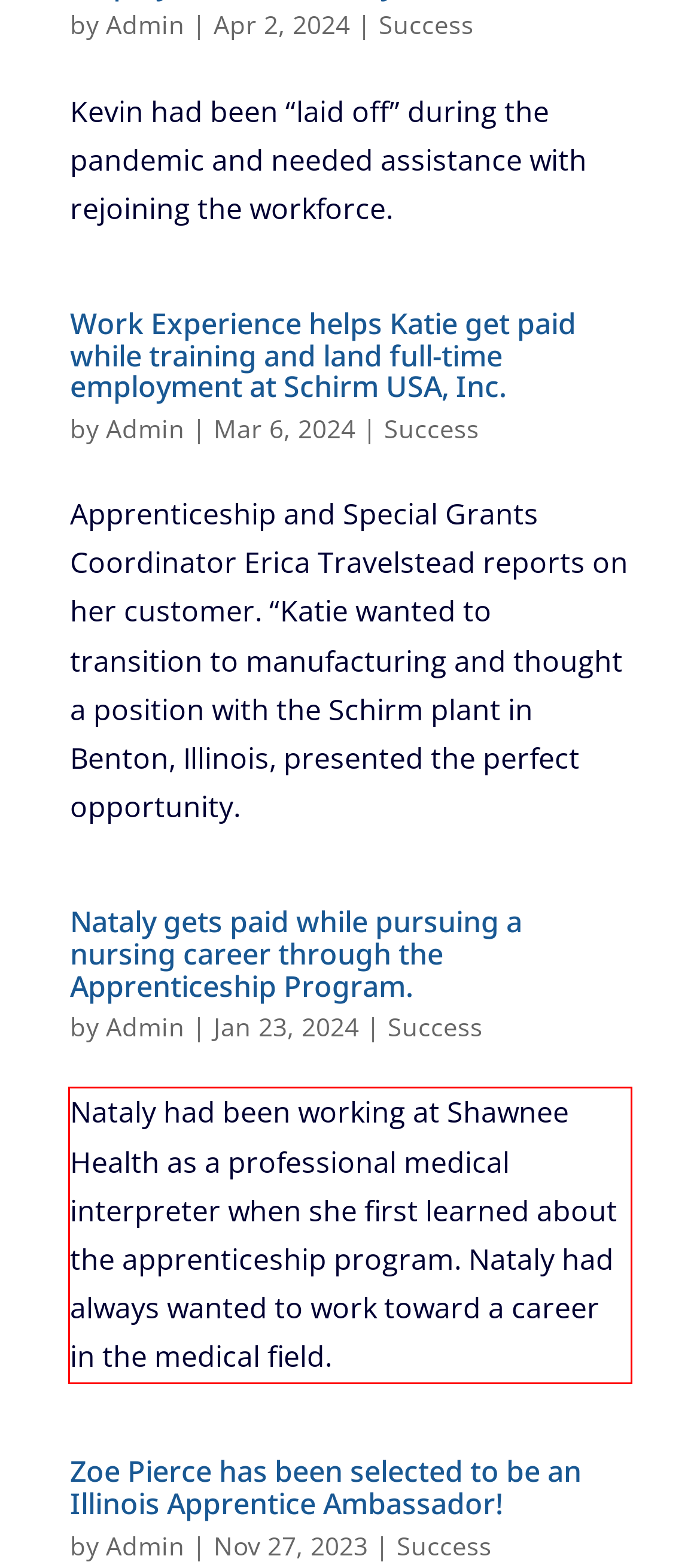Examine the webpage screenshot and use OCR to recognize and output the text within the red bounding box.

Nataly had been working at Shawnee Health as a professional medical interpreter when she first learned about the apprenticeship program. Nataly had always wanted to work toward a career in the medical field.